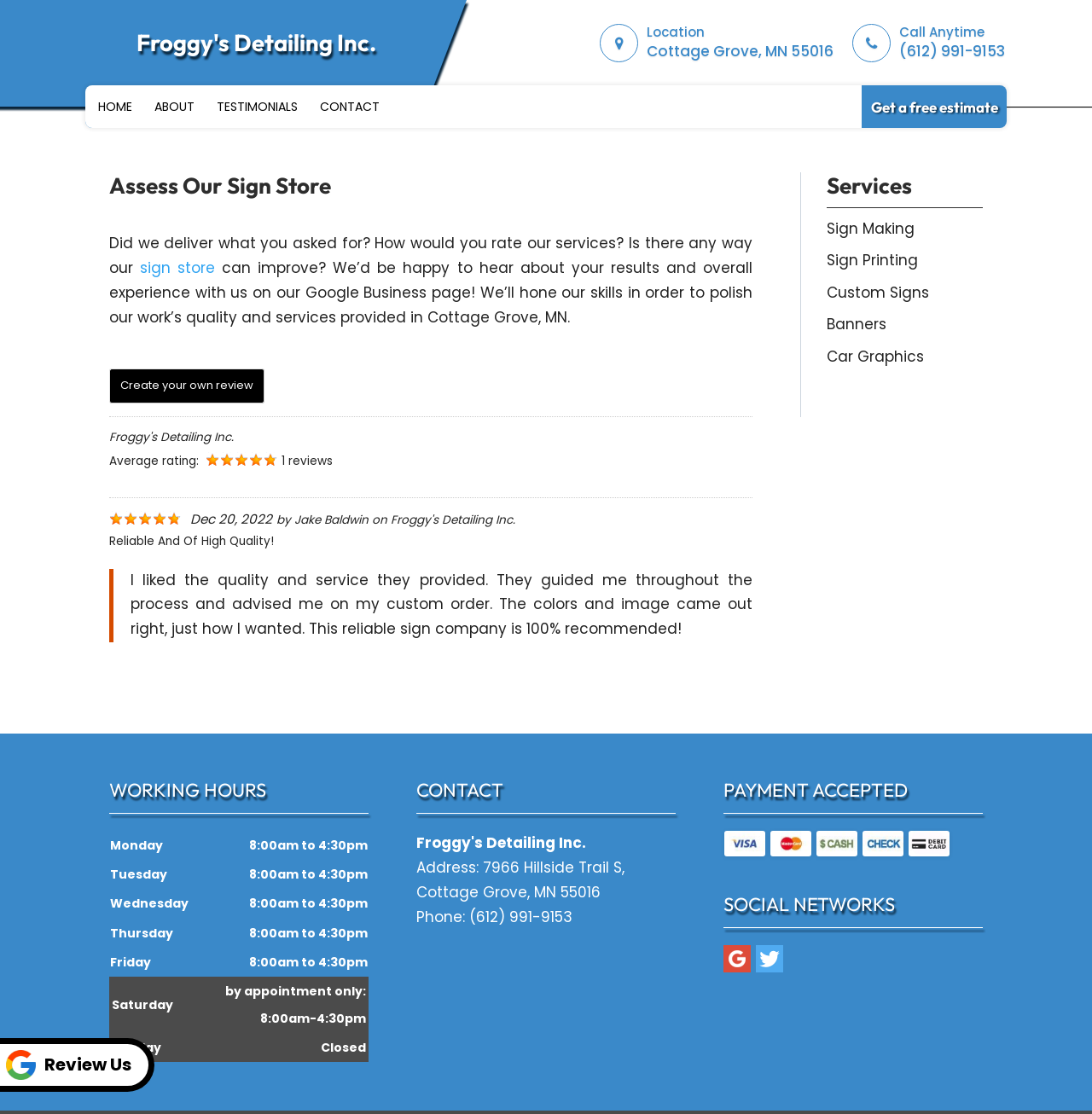Pinpoint the bounding box coordinates of the area that should be clicked to complete the following instruction: "Call the phone number". The coordinates must be given as four float numbers between 0 and 1, i.e., [left, top, right, bottom].

[0.779, 0.02, 0.922, 0.057]